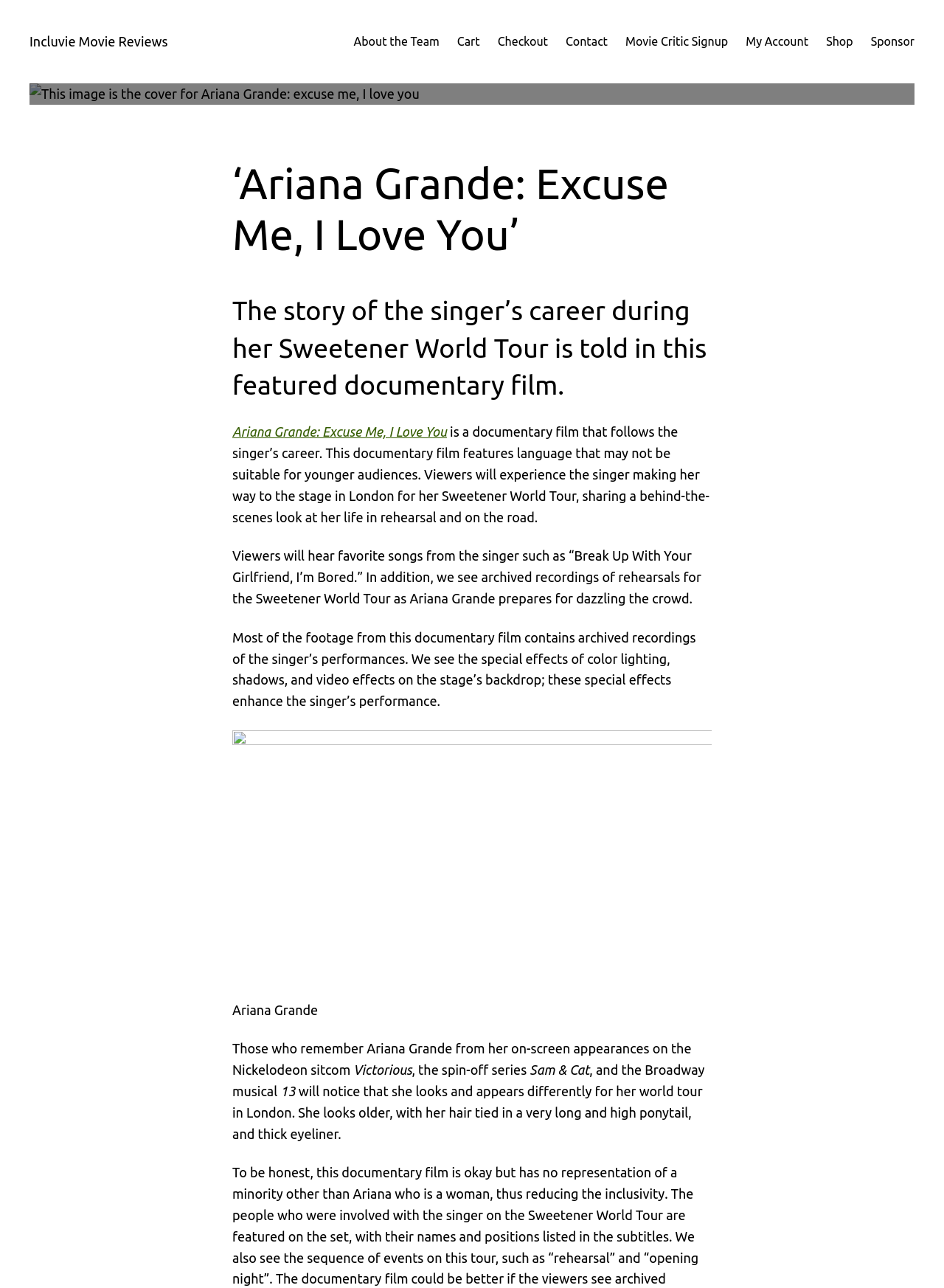Can you find the bounding box coordinates for the UI element given this description: "My Account"? Provide the coordinates as four float numbers between 0 and 1: [left, top, right, bottom].

[0.79, 0.025, 0.856, 0.04]